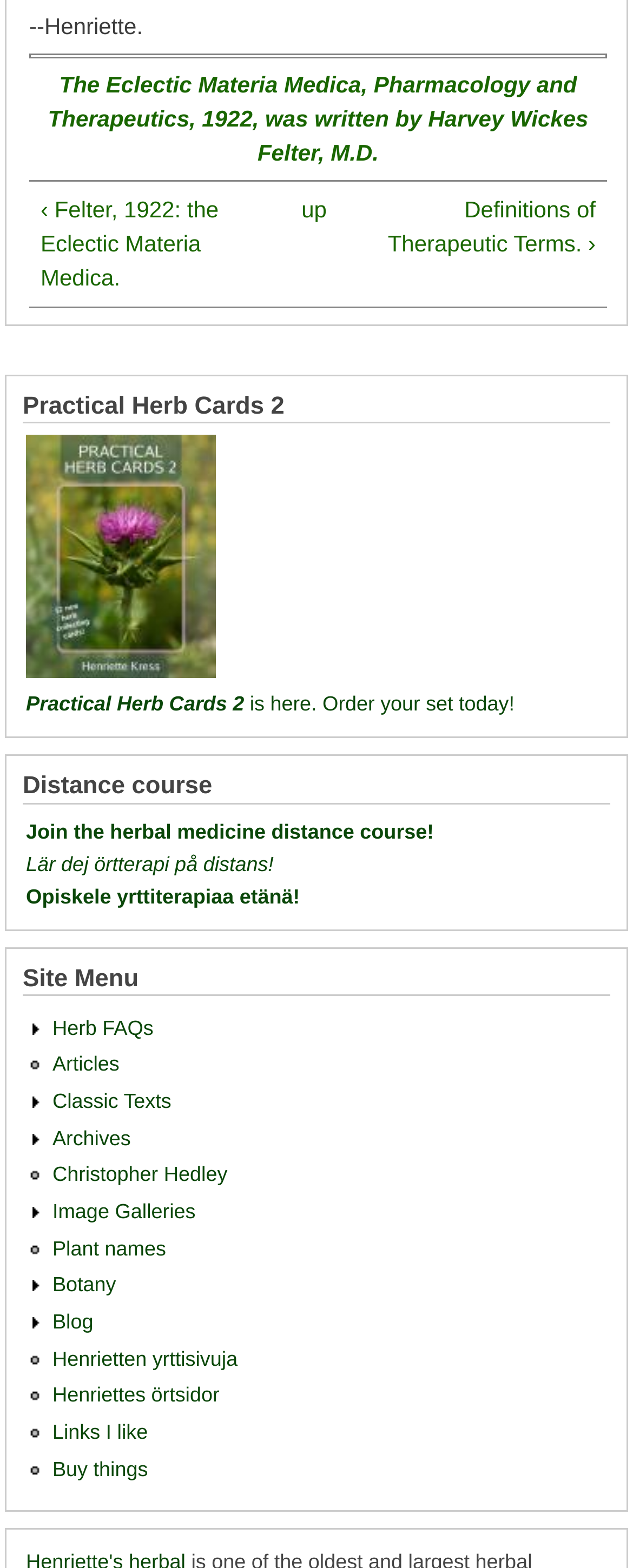Can you specify the bounding box coordinates for the region that should be clicked to fulfill this instruction: "Go to 'Herb FAQs'".

[0.083, 0.648, 0.243, 0.663]